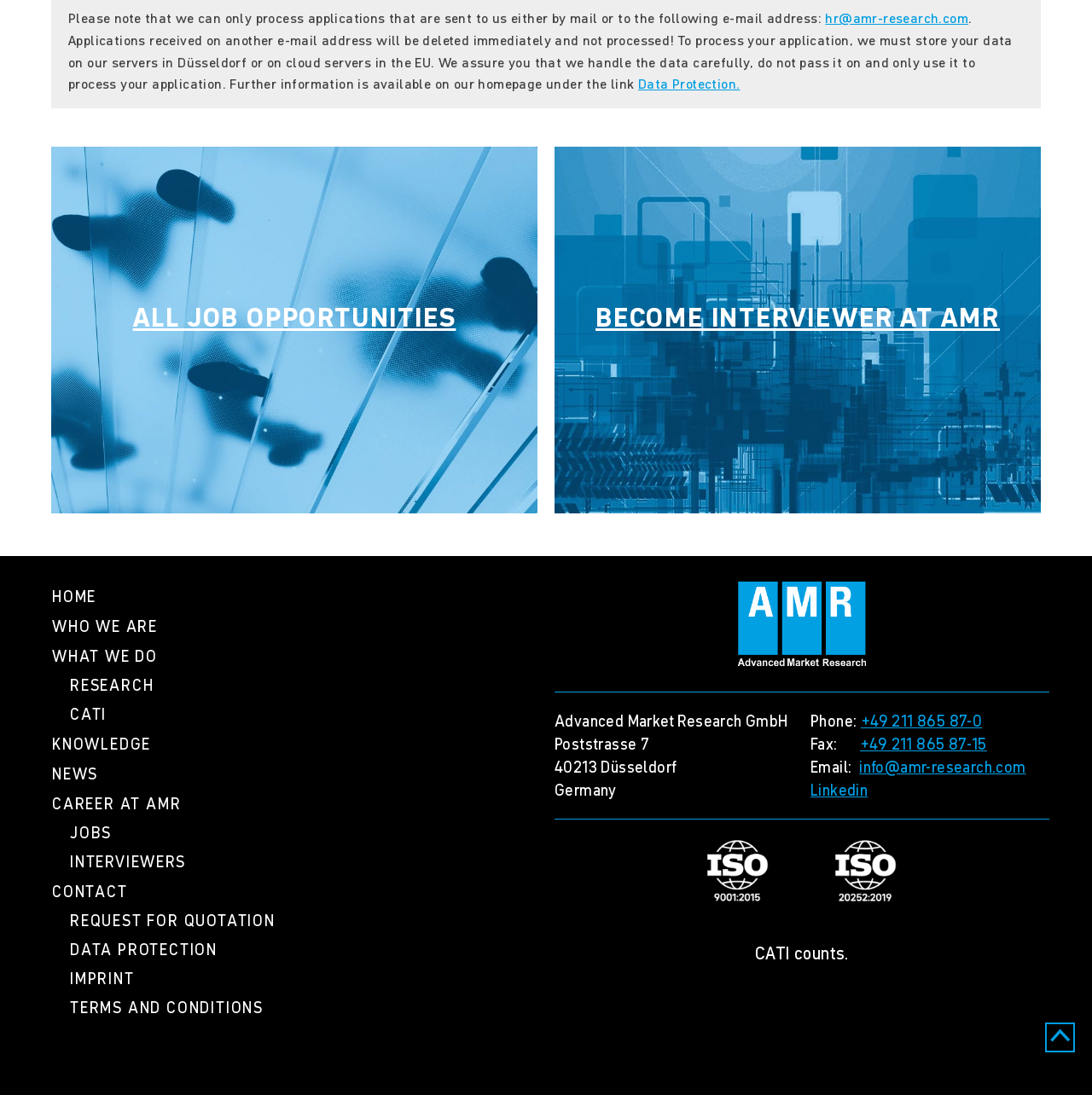Identify the bounding box coordinates of the area that should be clicked in order to complete the given instruction: "Send an email to 'hr@amr-research.com'". The bounding box coordinates should be four float numbers between 0 and 1, i.e., [left, top, right, bottom].

[0.756, 0.008, 0.887, 0.025]